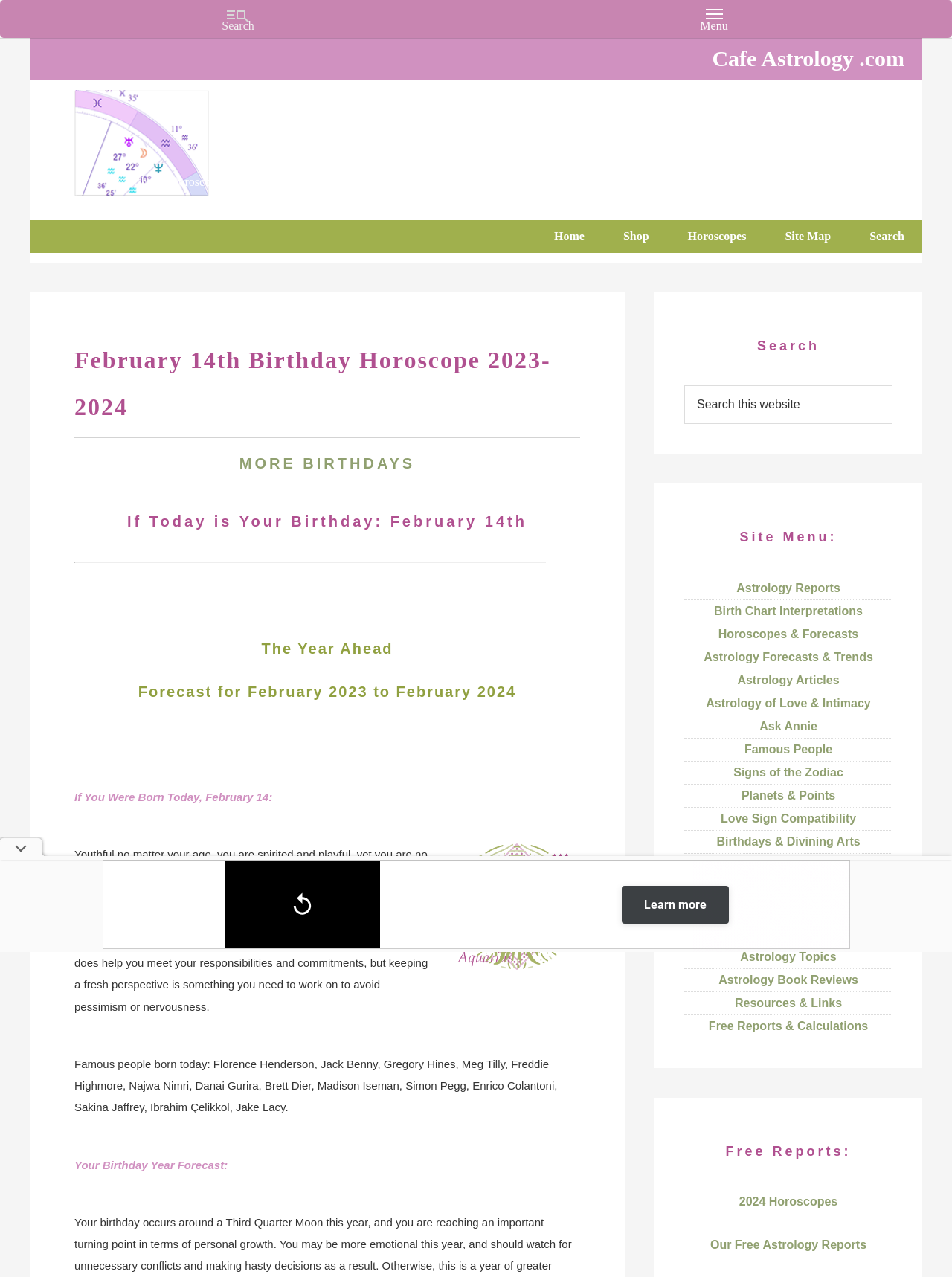Show me the bounding box coordinates of the clickable region to achieve the task as per the instruction: "View Horoscopes".

[0.704, 0.173, 0.803, 0.198]